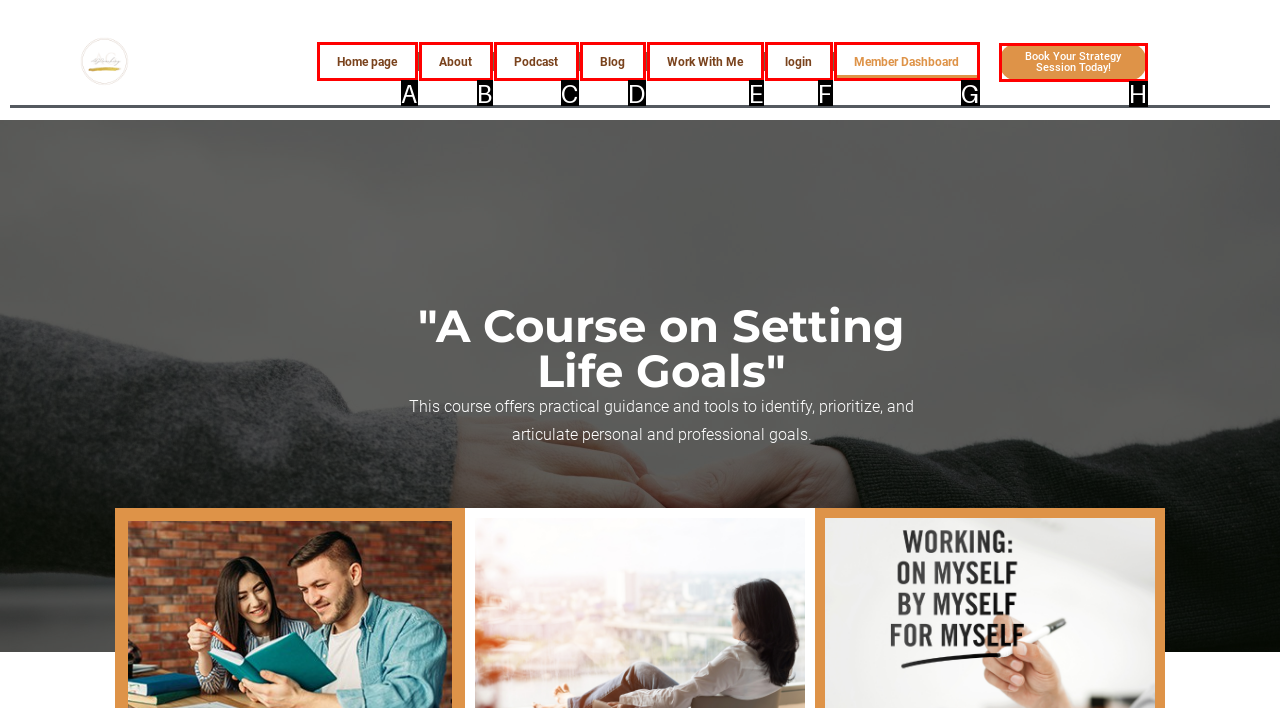Find the HTML element that matches the description provided: Blog
Answer using the corresponding option letter.

D